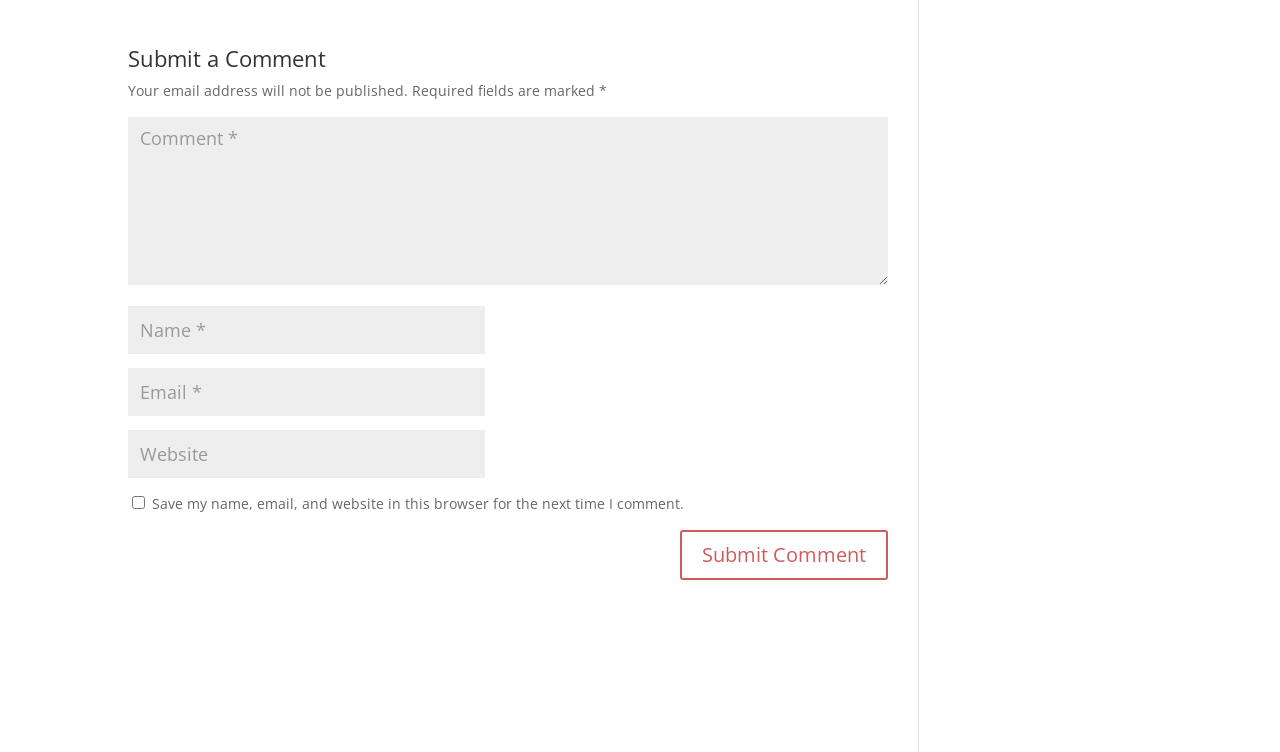For the given element description name="submit" value="Submit Comment", determine the bounding box coordinates of the UI element. The coordinates should follow the format (top-left x, top-left y, bottom-right x, bottom-right y) and be within the range of 0 to 1.

[0.531, 0.704, 0.694, 0.771]